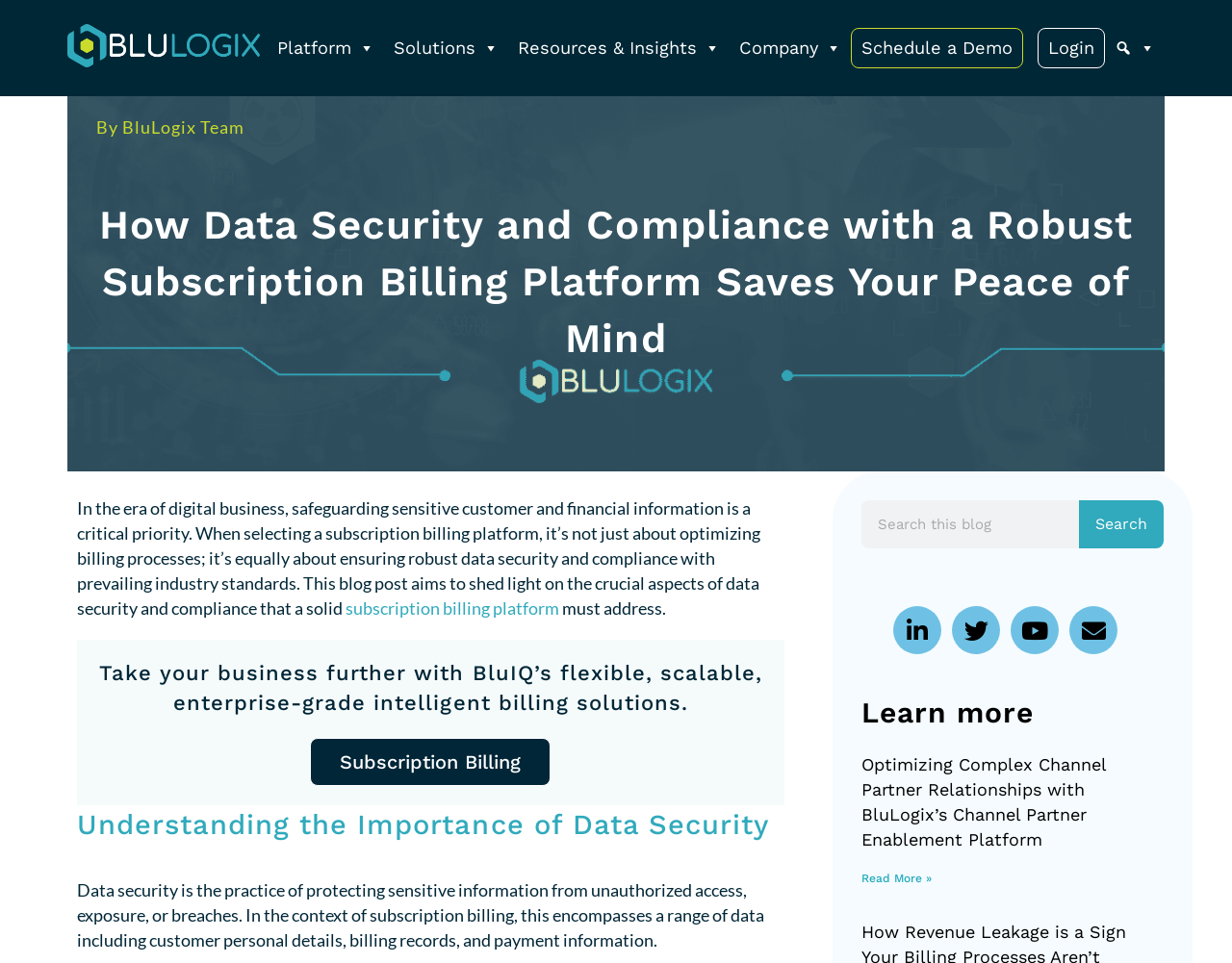Provide the bounding box coordinates for the area that should be clicked to complete the instruction: "Search for something".

[0.699, 0.519, 0.944, 0.569]